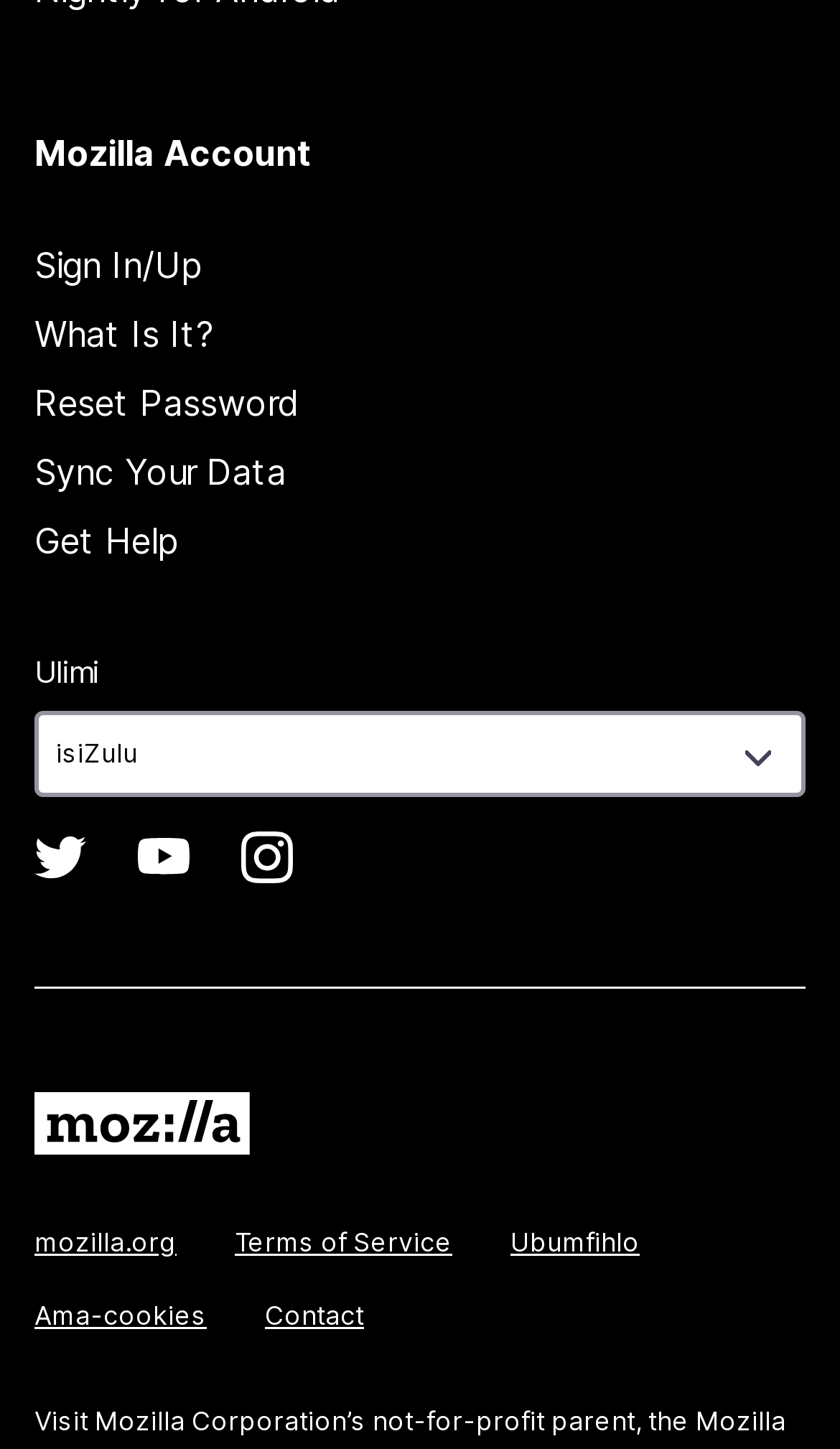Find the bounding box coordinates of the element to click in order to complete the given instruction: "Get Finance Assistance."

None